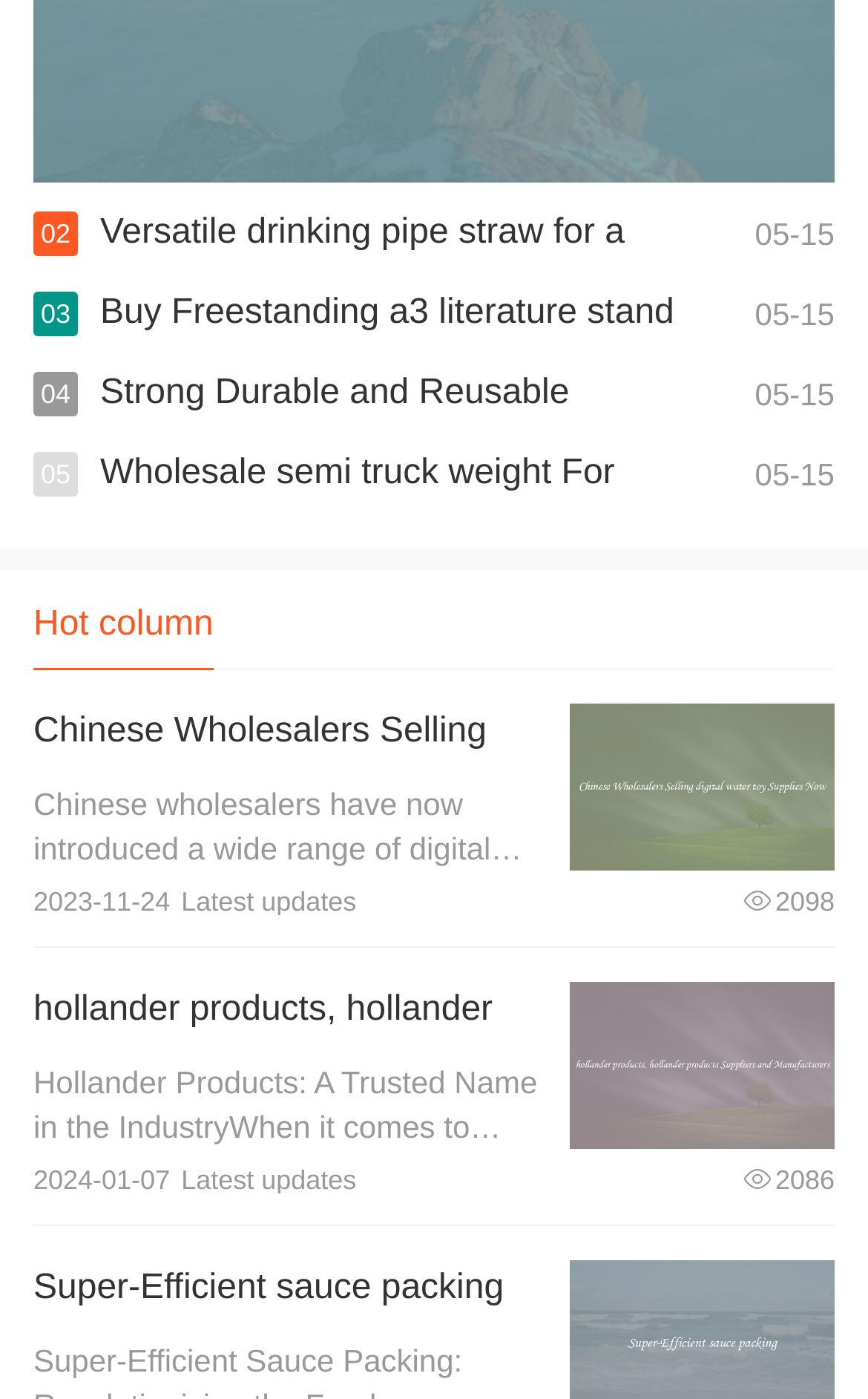Specify the bounding box coordinates of the area to click in order to execute this command: 'View details of a product with a super-efficient sauce packing'. The coordinates should consist of four float numbers ranging from 0 to 1, and should be formatted as [left, top, right, bottom].

[0.657, 0.702, 0.962, 0.822]